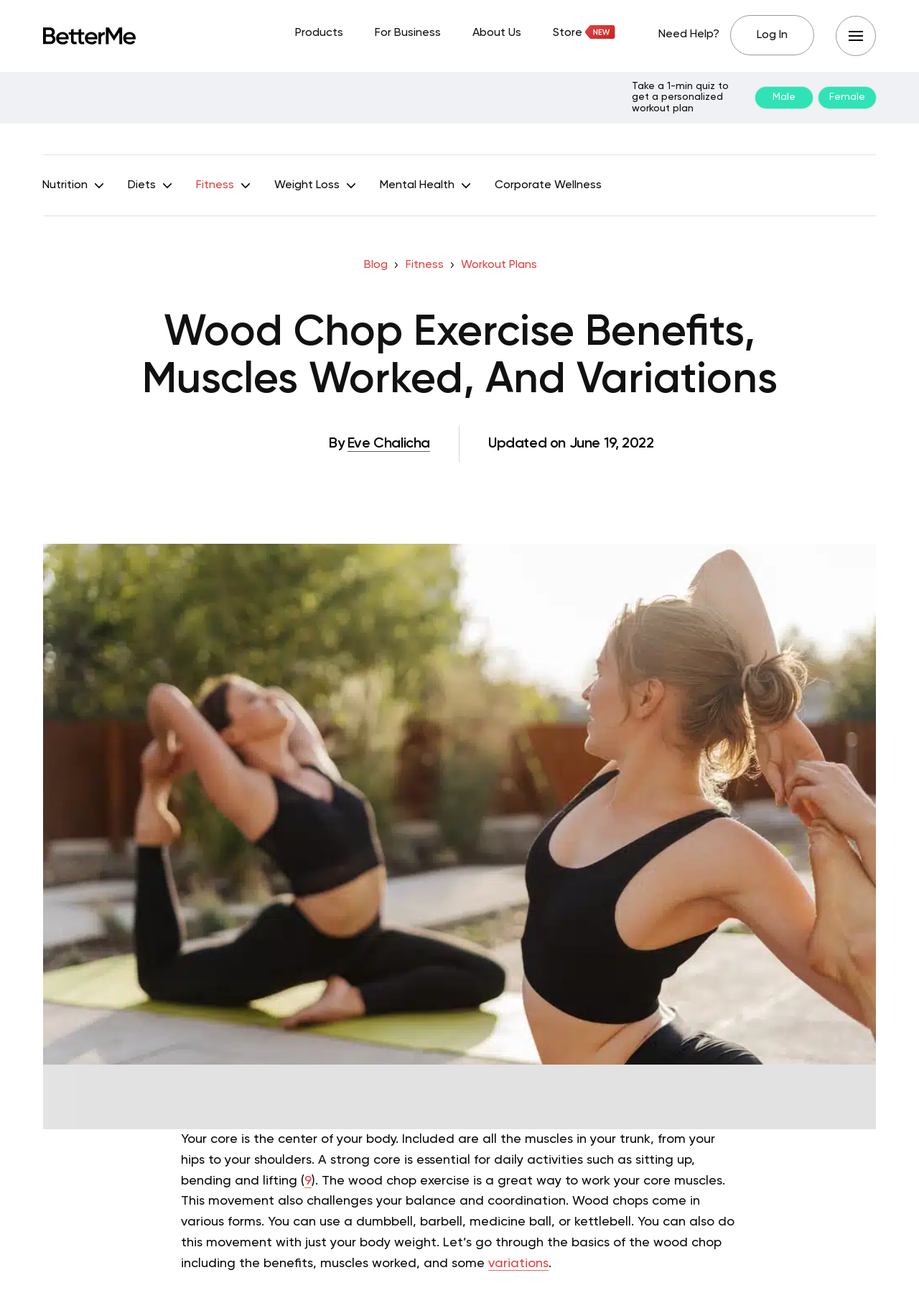Offer a detailed explanation of the webpage layout and contents.

The webpage is about the benefits, muscles worked, and variations of the wood chop exercise. At the top left, there is a logo of "BetterMe Blog" with a link to it. Next to it, there are several links to other sections of the website, including "Products", "For Business", "About Us", and "Store". On the top right, there is a "Need Help?" text and a "Log In" link. 

Below the top navigation bar, there is a call-to-action button and a text encouraging users to take a 1-minute quiz to get a personalized workout plan. Next to it, there are two links to select the user's gender, "Male" and "Female". 

The main content of the webpage is divided into two sections. On the left, there is a table of contents with links to various topics, including "Nutrition", "Diets", "Fitness", "Weight Loss", "Mental Health", and "Corporate Wellness". On the right, there is the main article about the wood chop exercise, with a heading that matches the title of the webpage. 

The article starts with an introduction to the importance of a strong core and its benefits in daily activities. It then explains how the wood chop exercise can help work the core muscles and challenges balance and coordination. The exercise can be done with various equipment, including dumbbells, barbells, medicine balls, and kettlebells, or with just body weight. The article continues to discuss the benefits, muscles worked, and variations of the wood chop exercise.